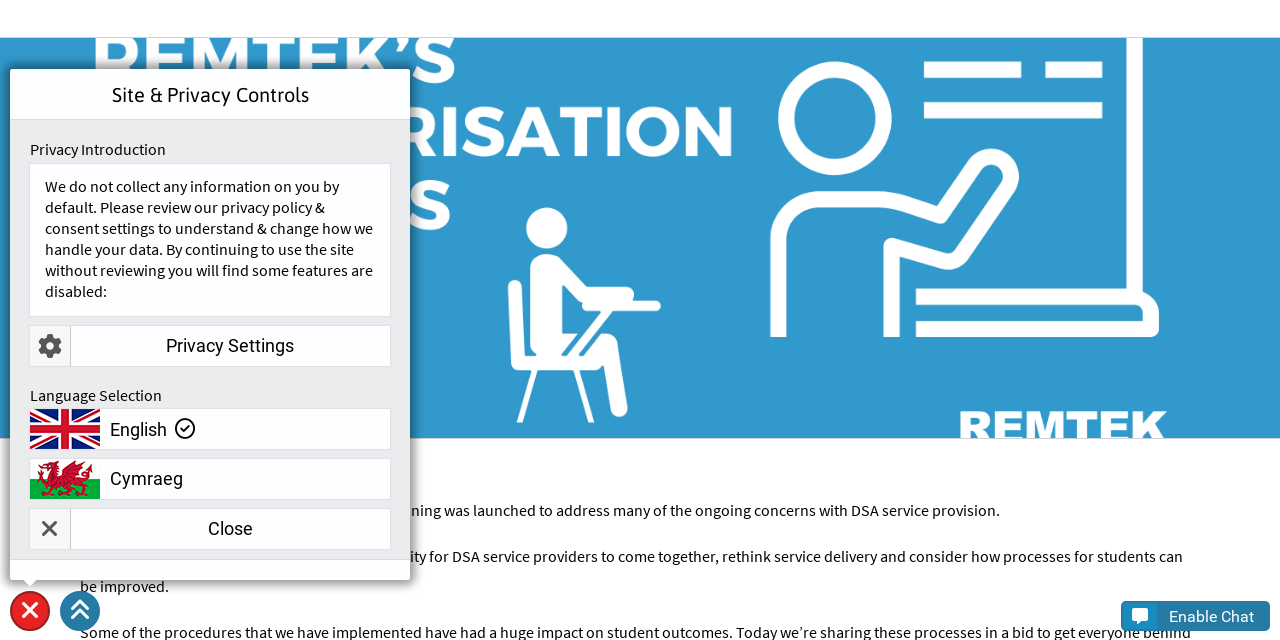Provide the bounding box coordinates of the HTML element this sentence describes: "Site & Privacy Controls".

[0.008, 0.923, 0.039, 0.986]